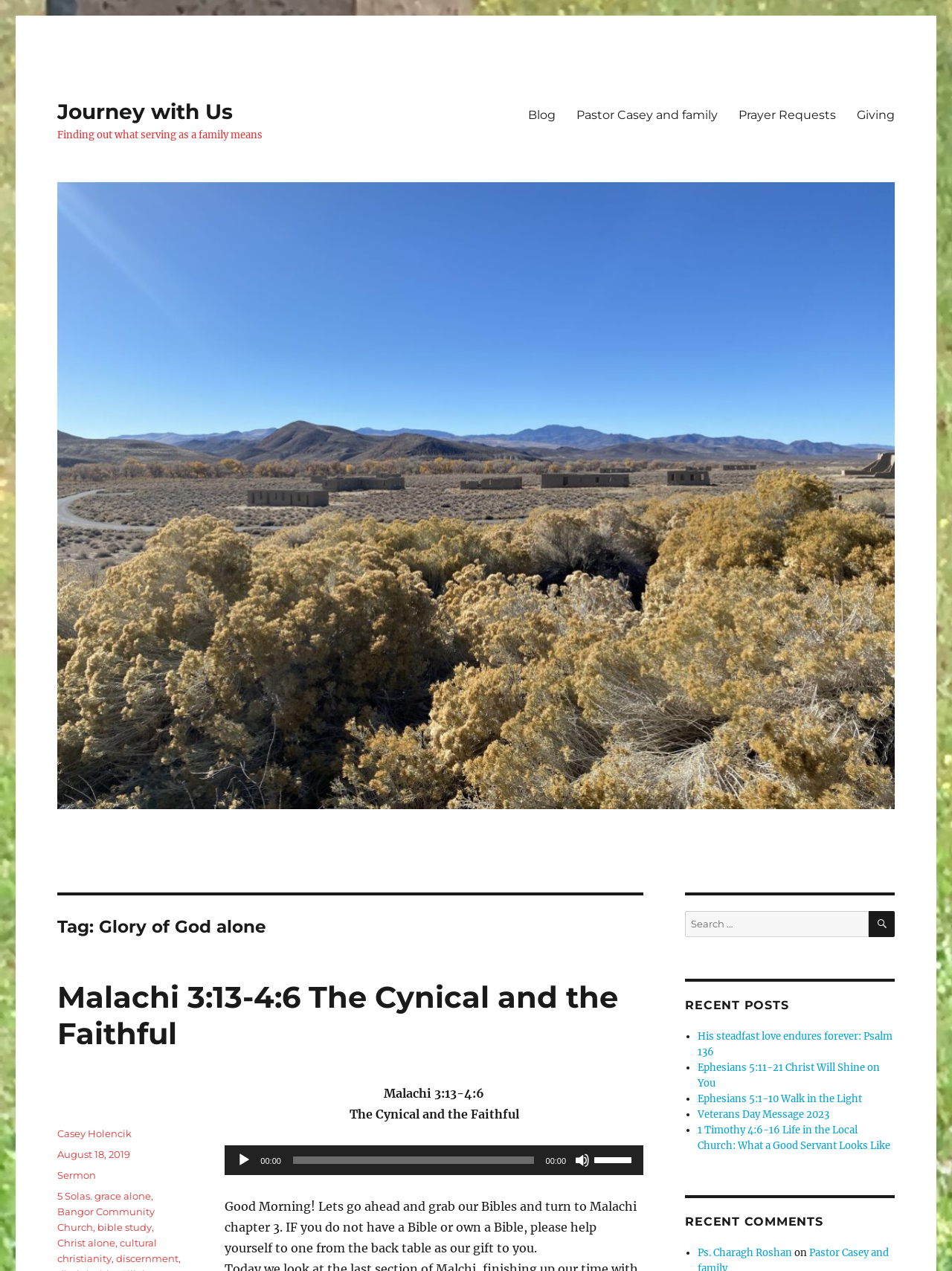Determine the bounding box coordinates for the clickable element required to fulfill the instruction: "Click on the 'Journey with Us' link". Provide the coordinates as four float numbers between 0 and 1, i.e., [left, top, right, bottom].

[0.06, 0.078, 0.245, 0.098]